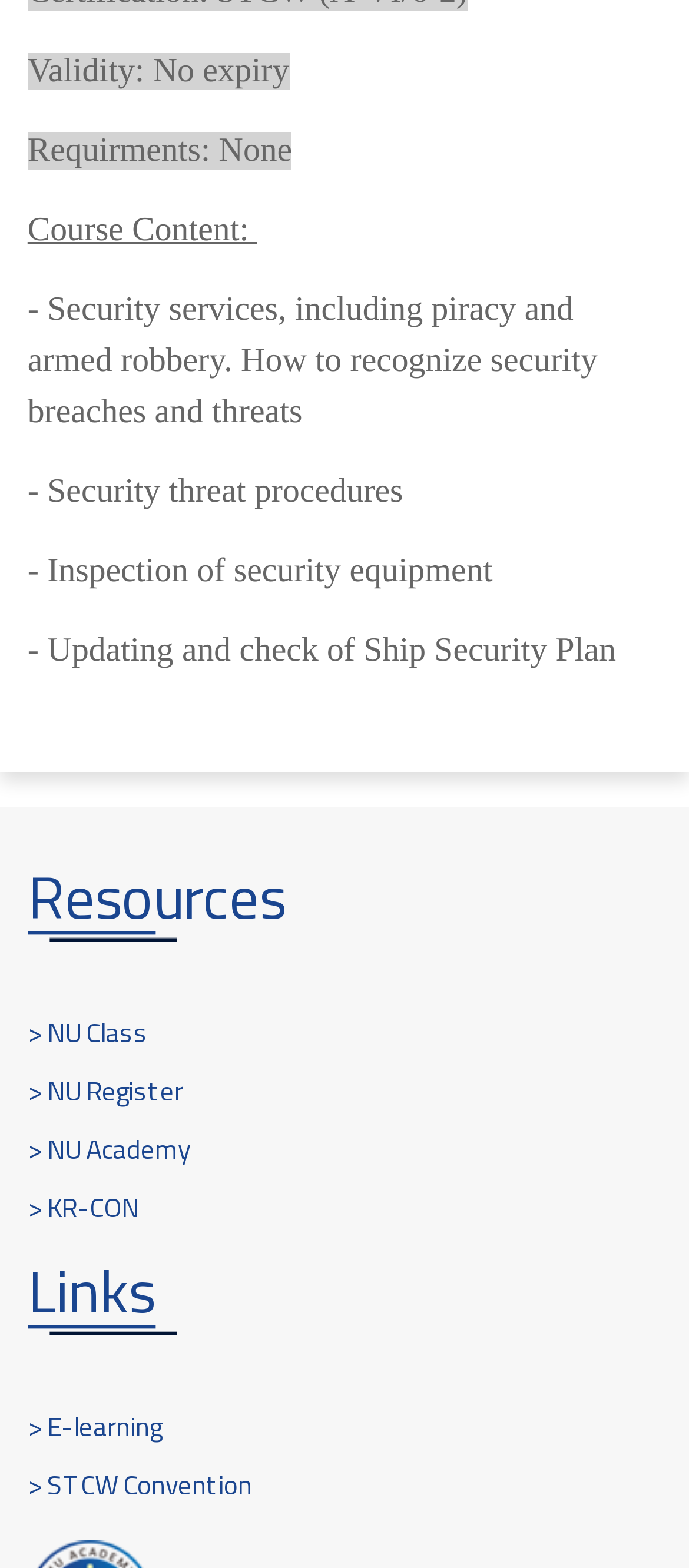What is the first topic covered in the course content?
With the help of the image, please provide a detailed response to the question.

The course content is listed on the page, and the first topic is 'Security services, including piracy and armed robbery. How to recognize security breaches and threats', as indicated by the static text.